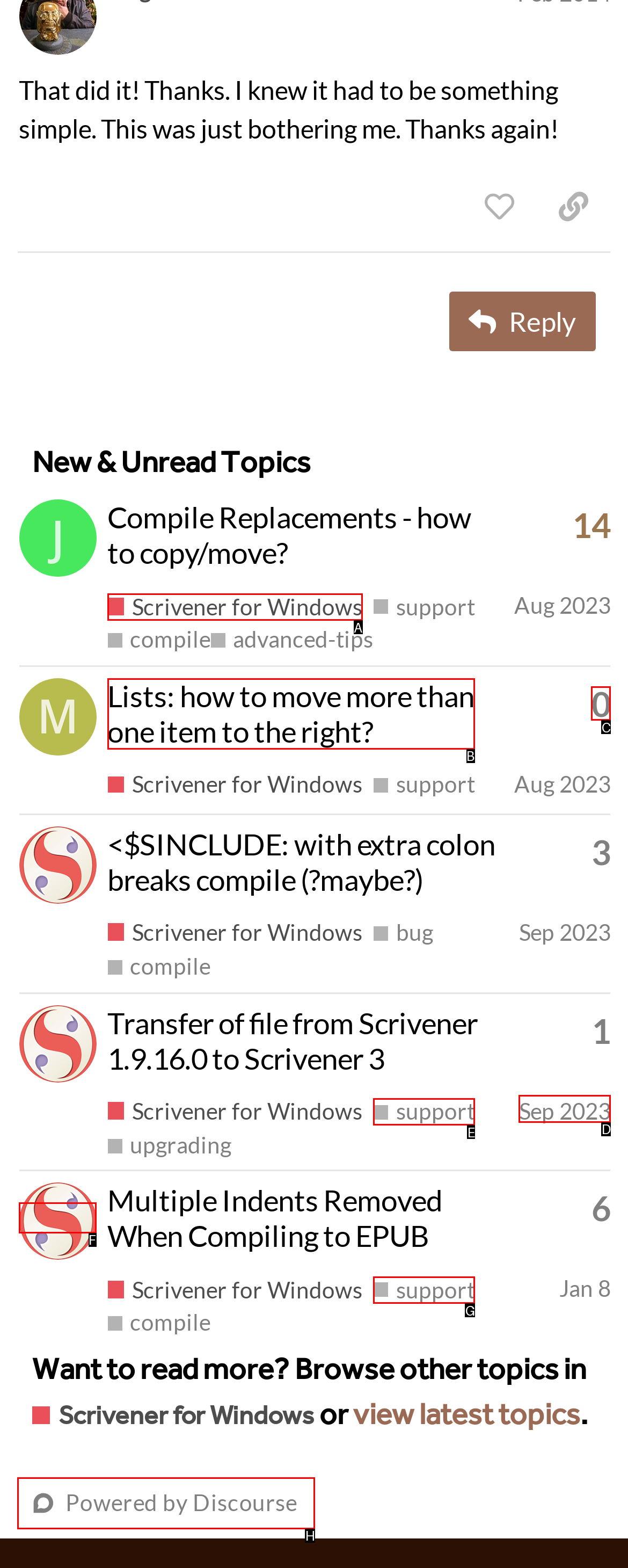Given the element description: Powered by Discourse, choose the HTML element that aligns with it. Indicate your choice with the corresponding letter.

H